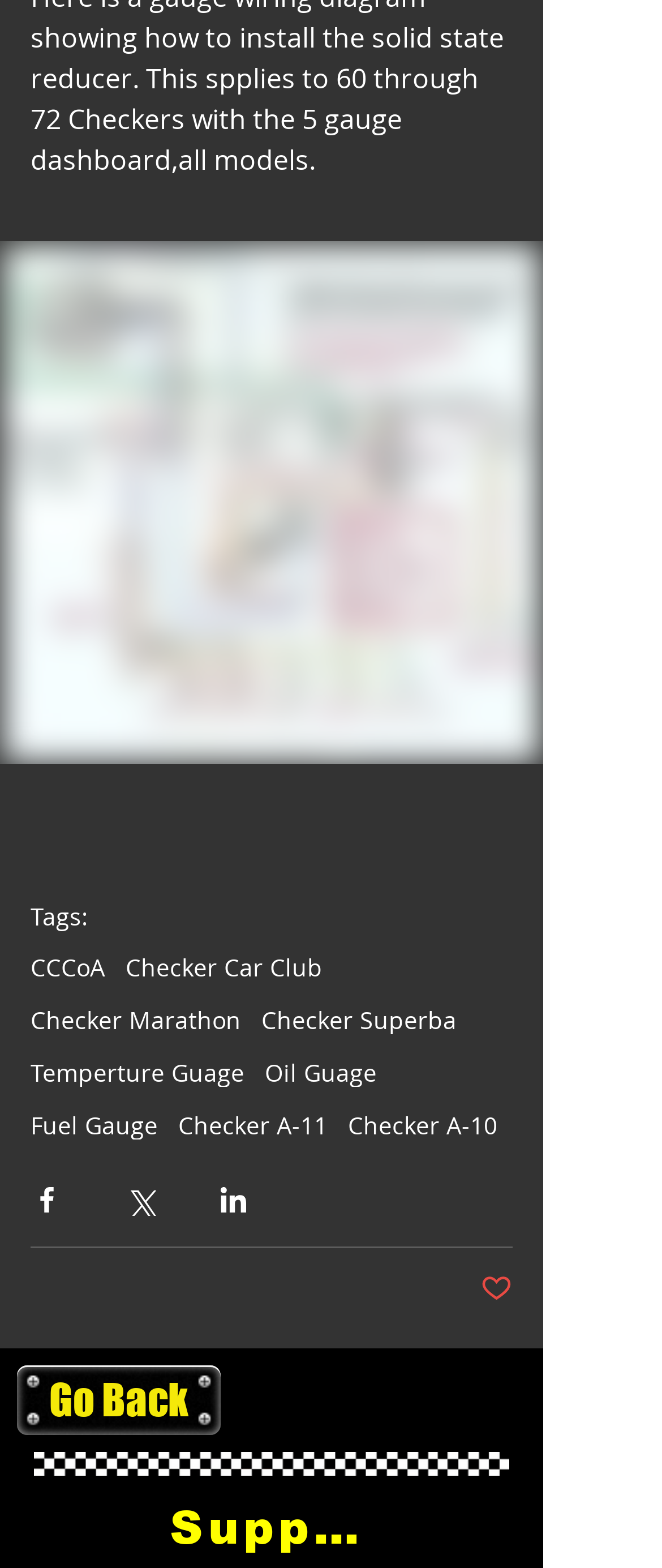Provide the bounding box coordinates of the section that needs to be clicked to accomplish the following instruction: "Click on the CCCoA tag."

[0.046, 0.608, 0.159, 0.626]